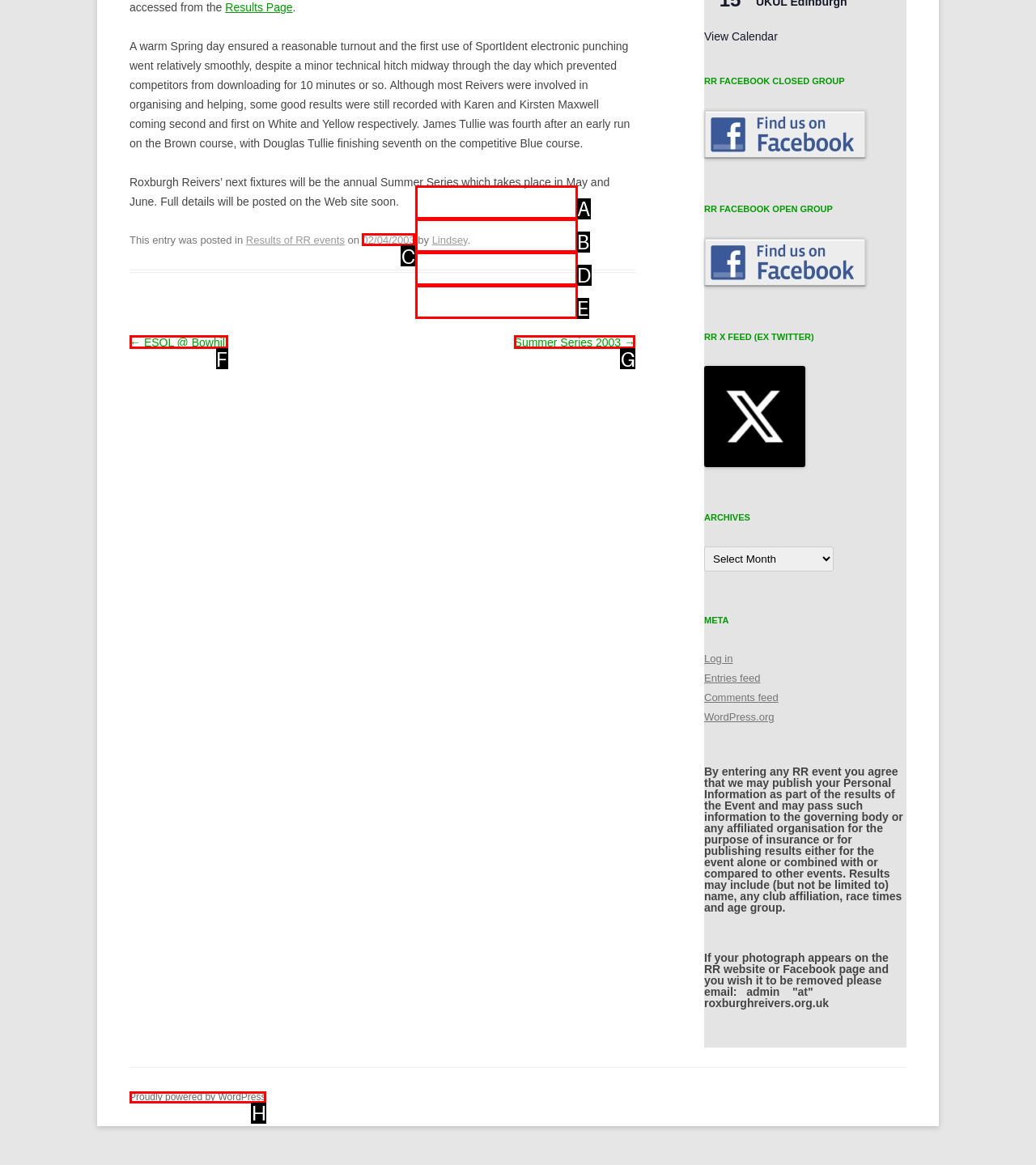Determine the HTML element that best matches this description: Proudly powered by WordPress from the given choices. Respond with the corresponding letter.

H